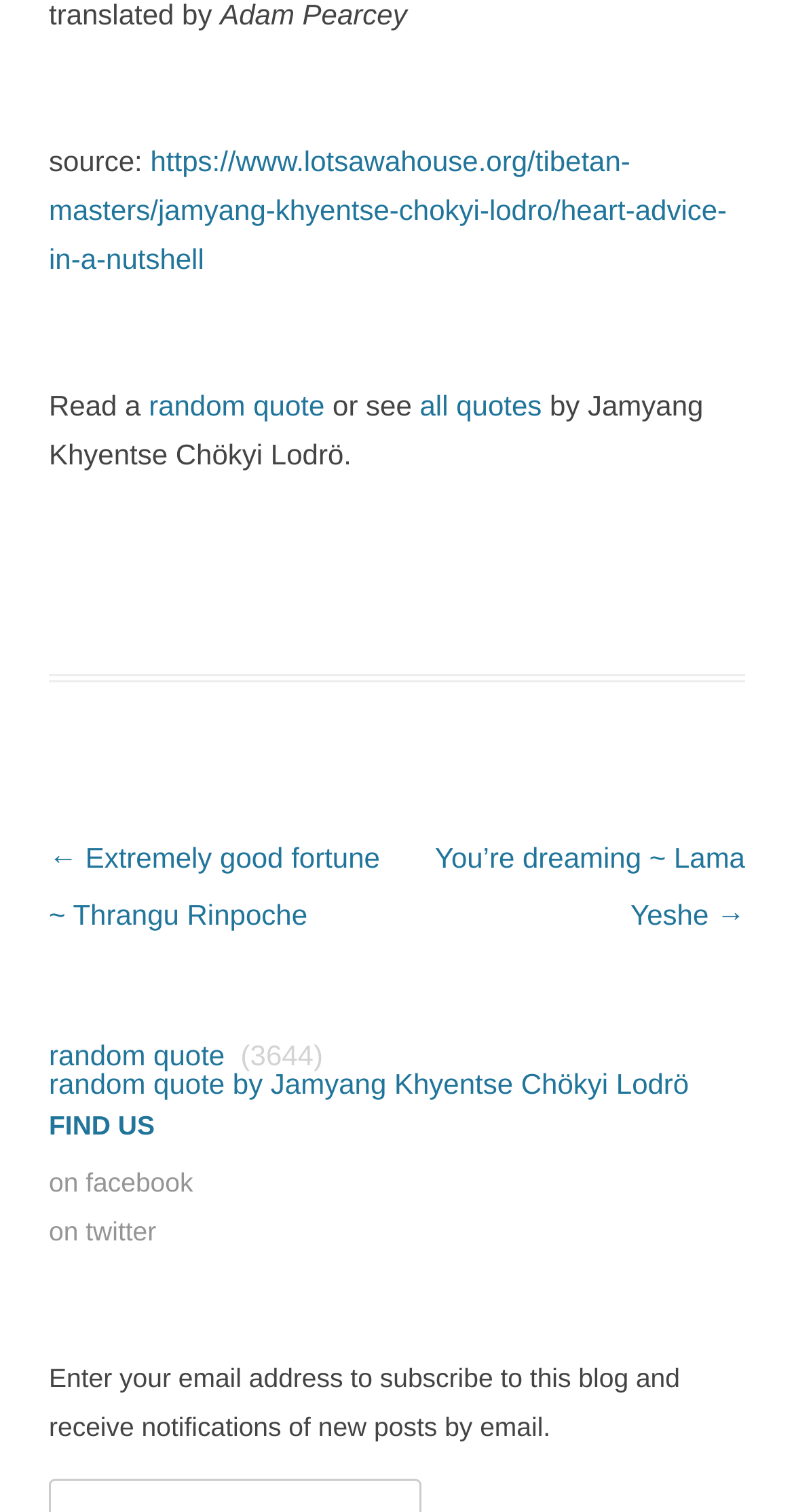Determine the bounding box coordinates for the element that should be clicked to follow this instruction: "Read a random quote". The coordinates should be given as four float numbers between 0 and 1, in the format [left, top, right, bottom].

[0.187, 0.258, 0.409, 0.279]